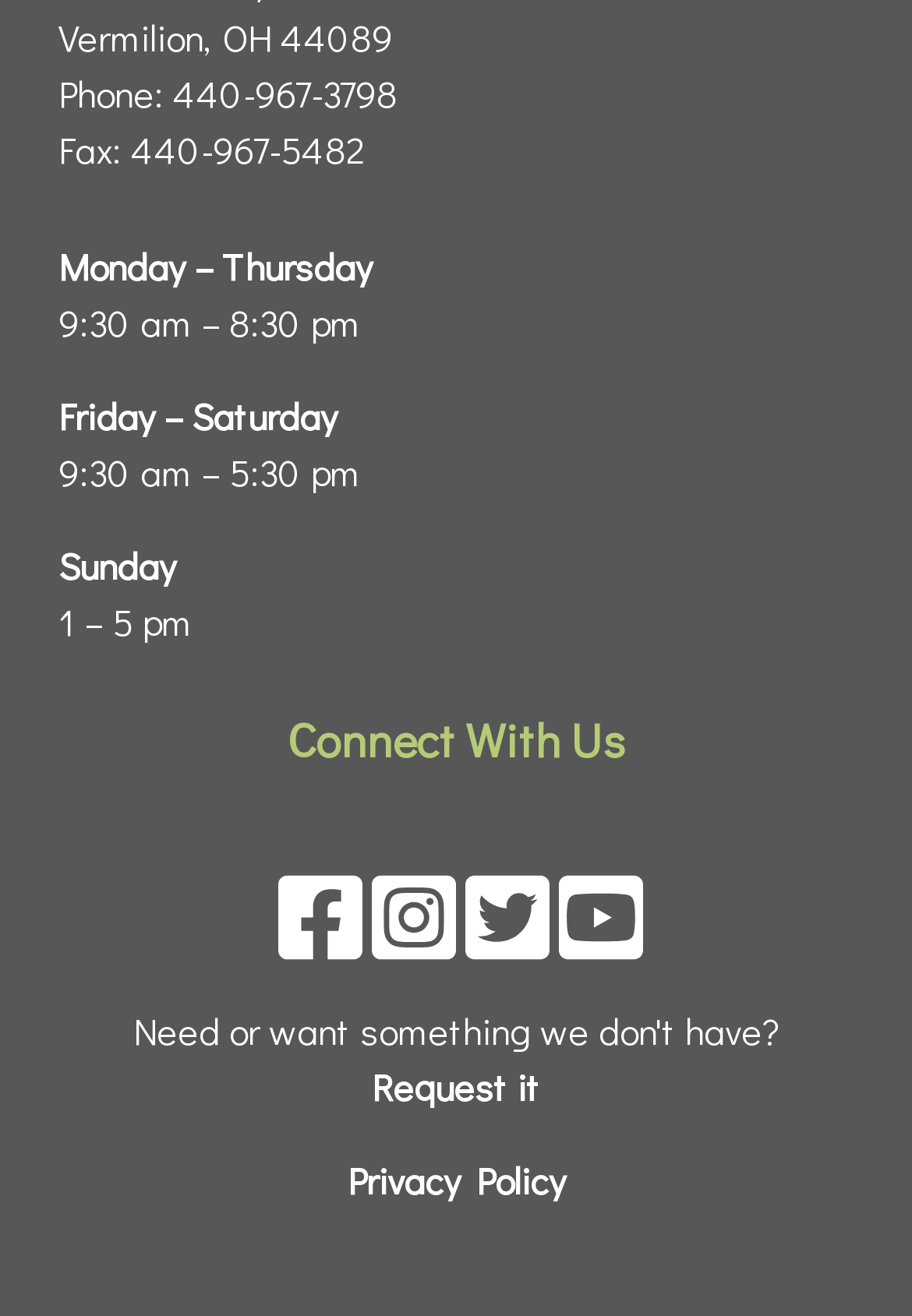What are the hours of operation on Fridays?
Using the image as a reference, answer with just one word or a short phrase.

9:30 am – 5:30 pm